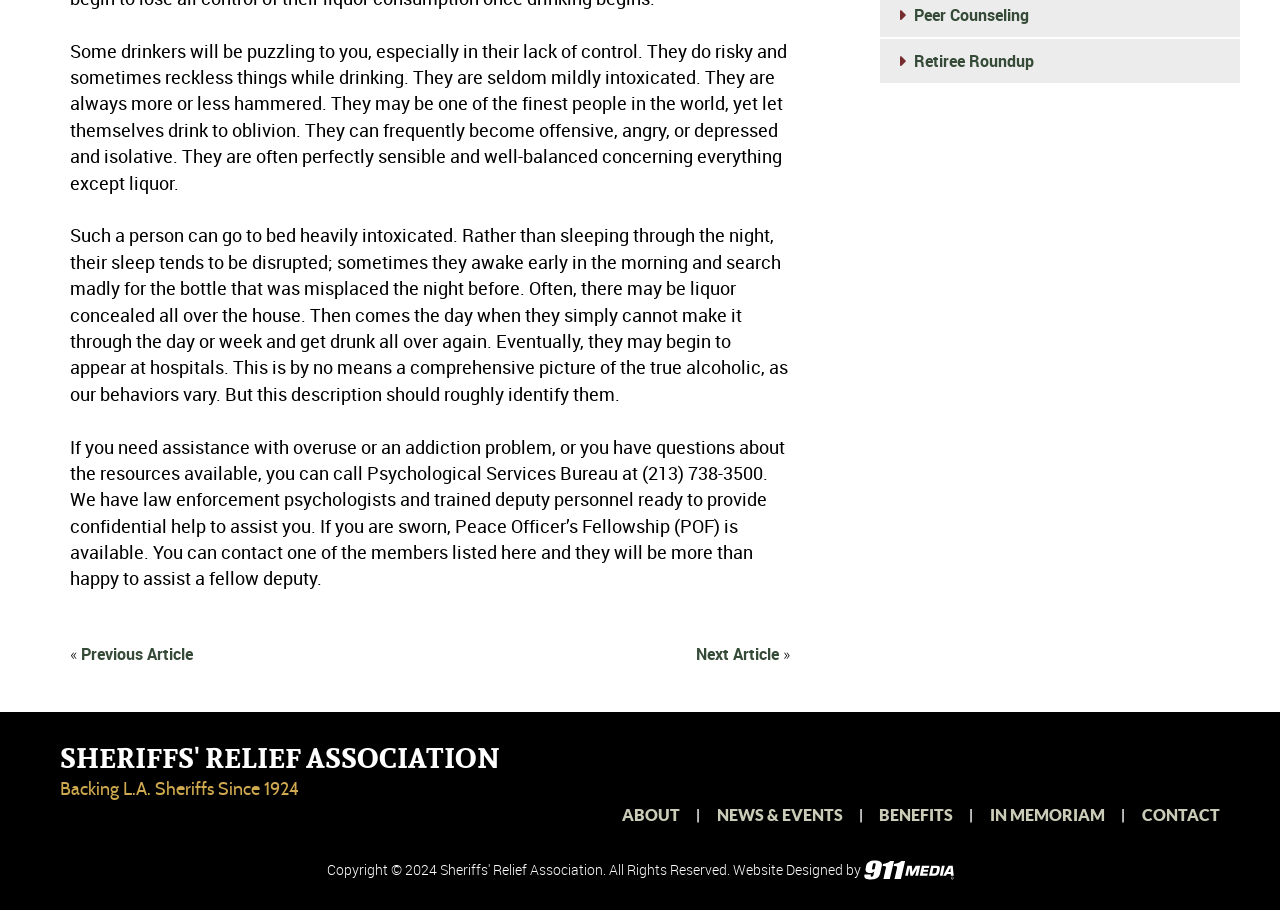Locate the bounding box of the UI element defined by this description: "About". The coordinates should be given as four float numbers between 0 and 1, formatted as [left, top, right, bottom].

[0.486, 0.886, 0.531, 0.905]